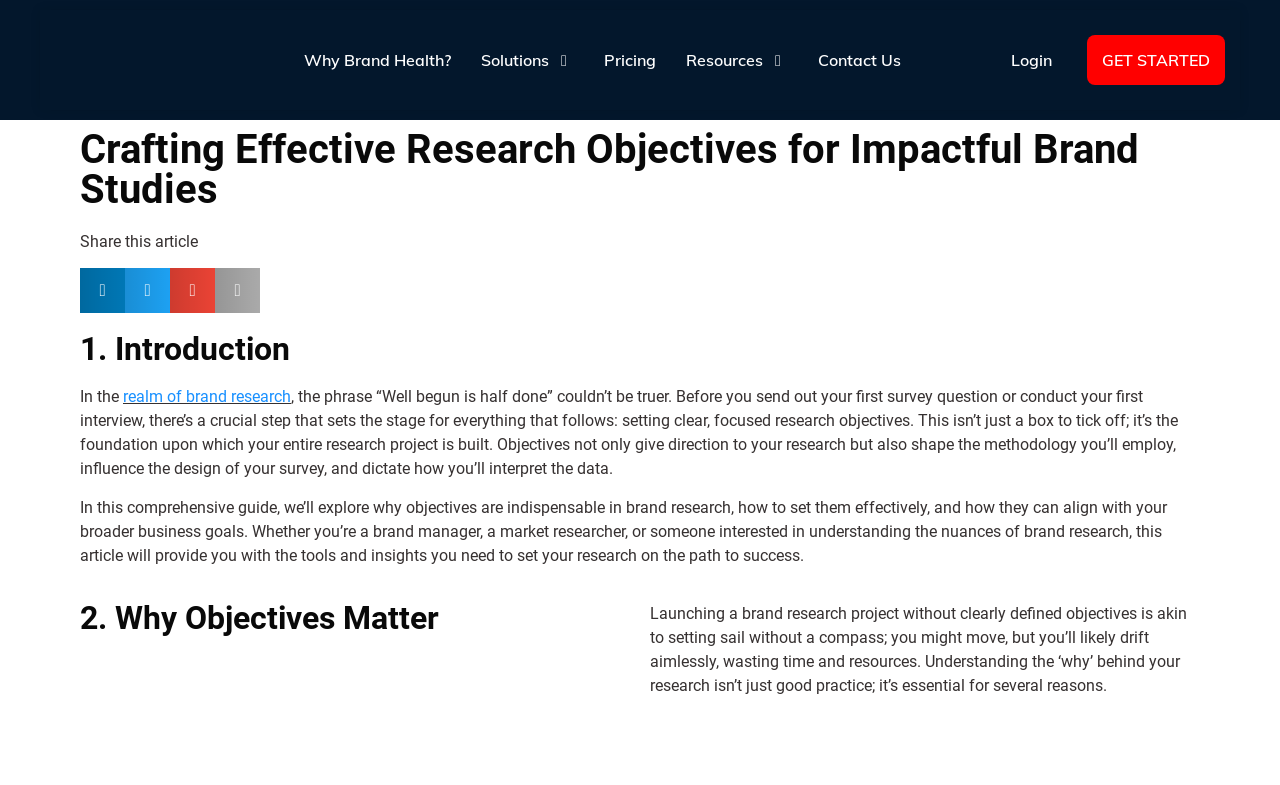Could you determine the bounding box coordinates of the clickable element to complete the instruction: "Click on 'realm of brand research'"? Provide the coordinates as four float numbers between 0 and 1, i.e., [left, top, right, bottom].

[0.096, 0.493, 0.227, 0.518]